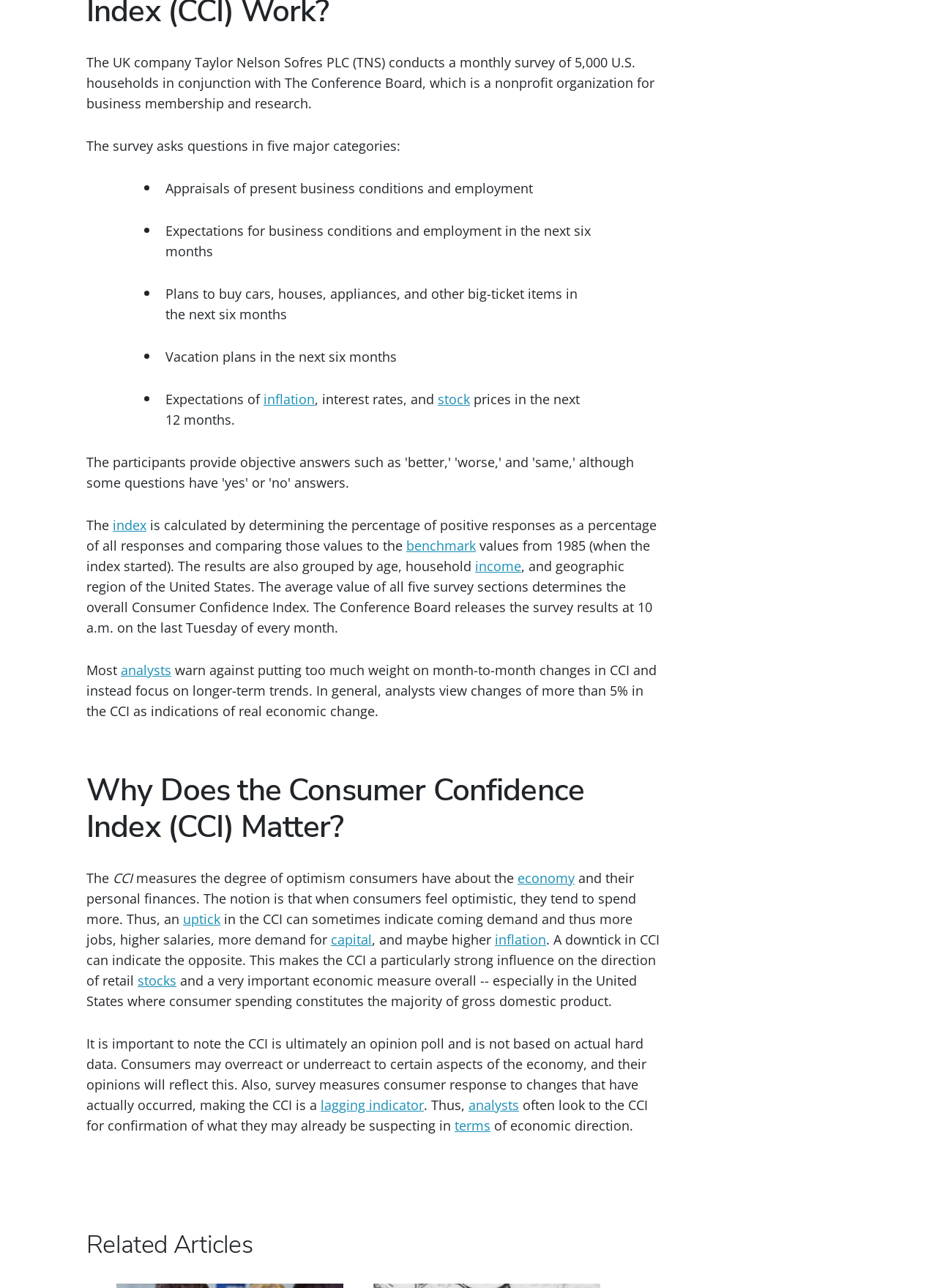Using the information in the image, give a detailed answer to the following question: What are the five major categories of questions in the survey?

The question can be answered by reading the list of bullet points on the webpage, which lists the five major categories of questions in the survey as 'Appraisals of present business conditions and employment', 'Expectations for business conditions and employment in the next six months', 'Plans to buy cars, houses, appliances, and other big-ticket items in the next six months', 'Vacation plans in the next six months', and 'Expectations of inflation, interest rates, and stock prices in the next 12 months'.